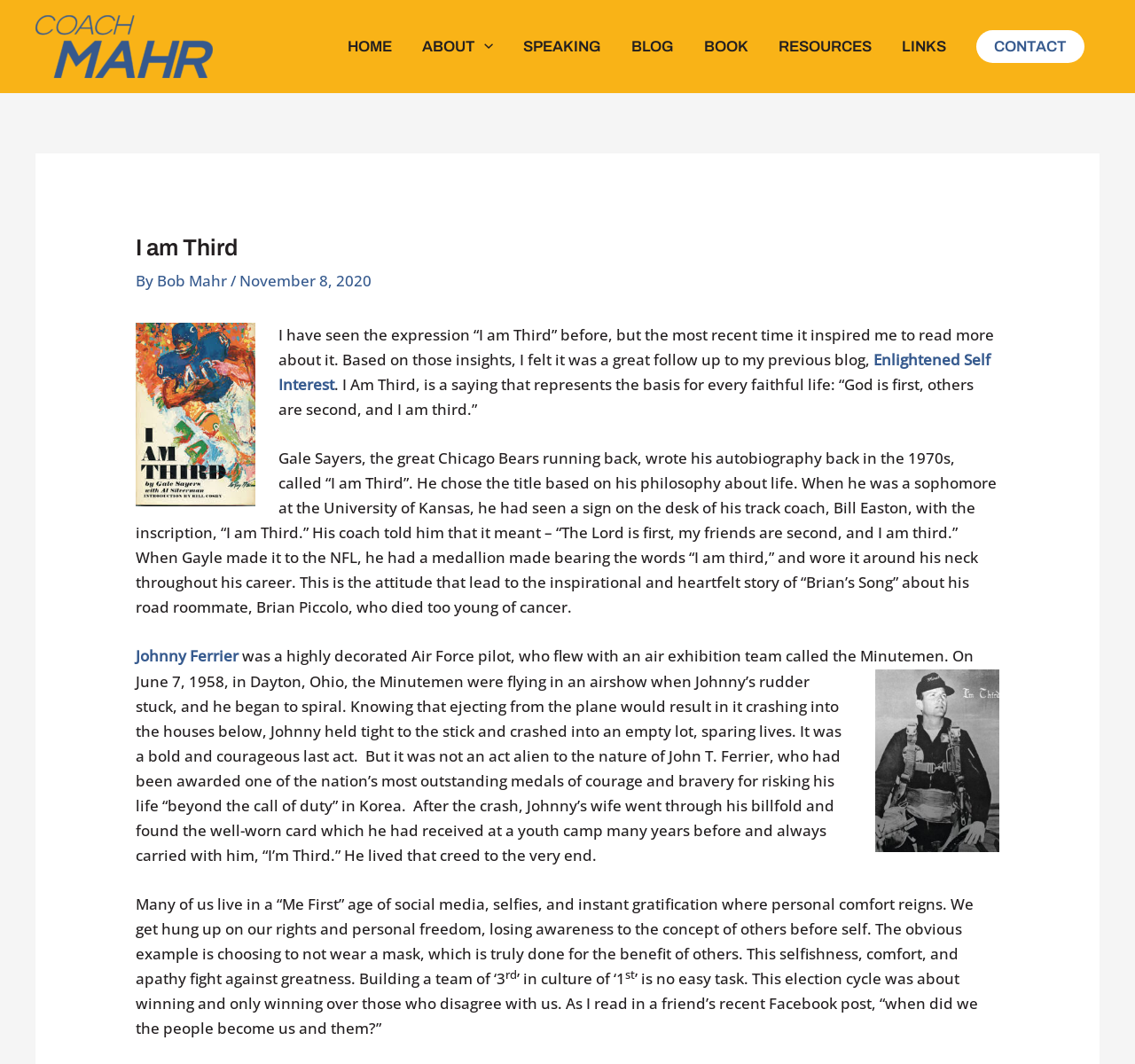What is the main heading displayed on the webpage? Please provide the text.

I am Third